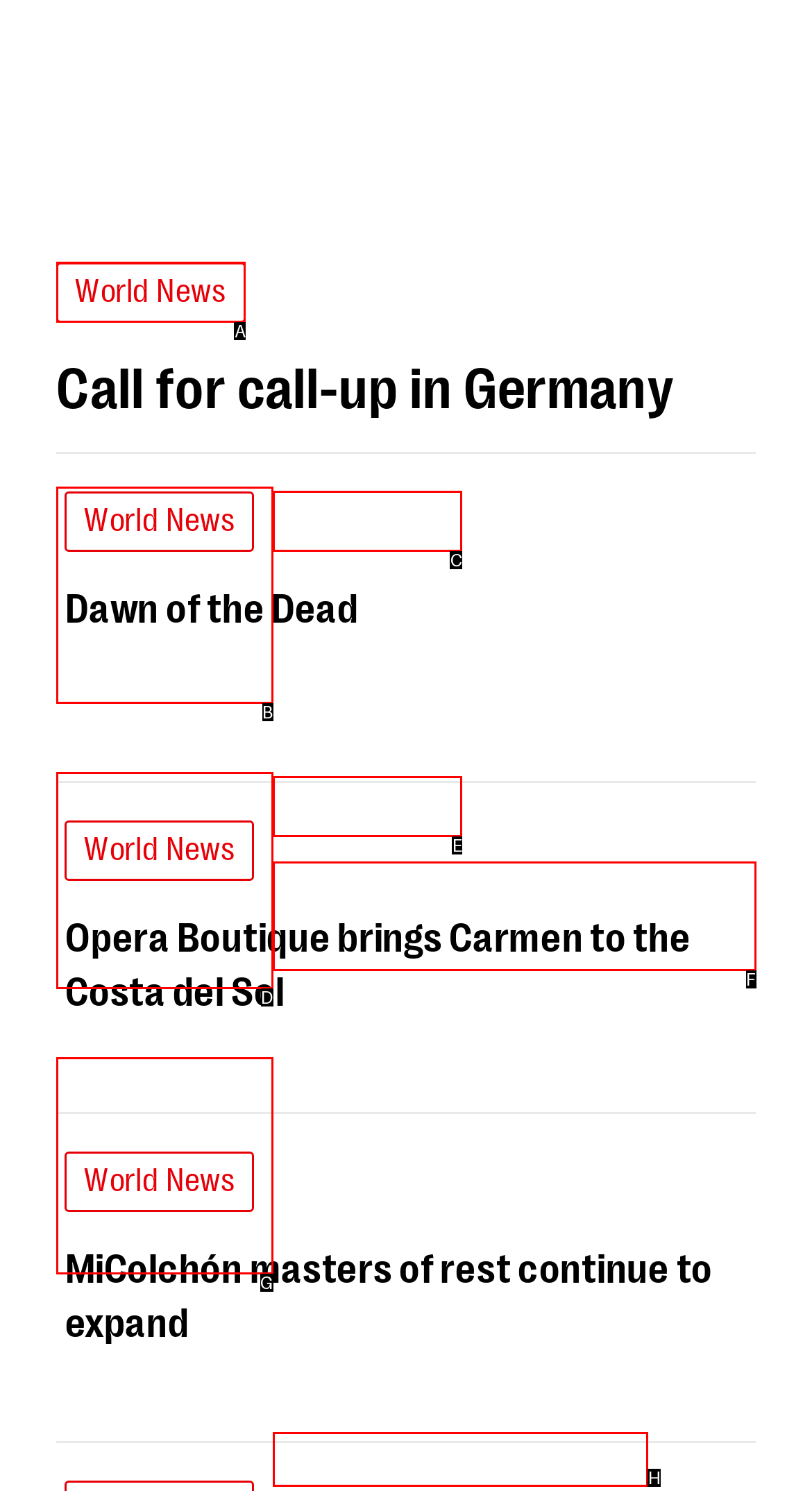Identify which HTML element to click to fulfill the following task: Get information about Opera Boutique brings Carmen to the Costa del Sol. Provide your response using the letter of the correct choice.

F